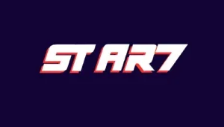Describe every aspect of the image in detail.

The image showcases the stylized text "ST AR7," which appears prominently against a dark purple background. This design emphasizes modernity and dynamism, likely suggesting it is associated with a contemporary font called "Star7." The text features sharp angles and a bold color scheme, highlighting its potential usage in projects that require a striking visual element. This image is part of a collection that offers free downloads of various fonts, including the "Star7" font, appealing to designers and creative professionals seeking unique typography for their work.